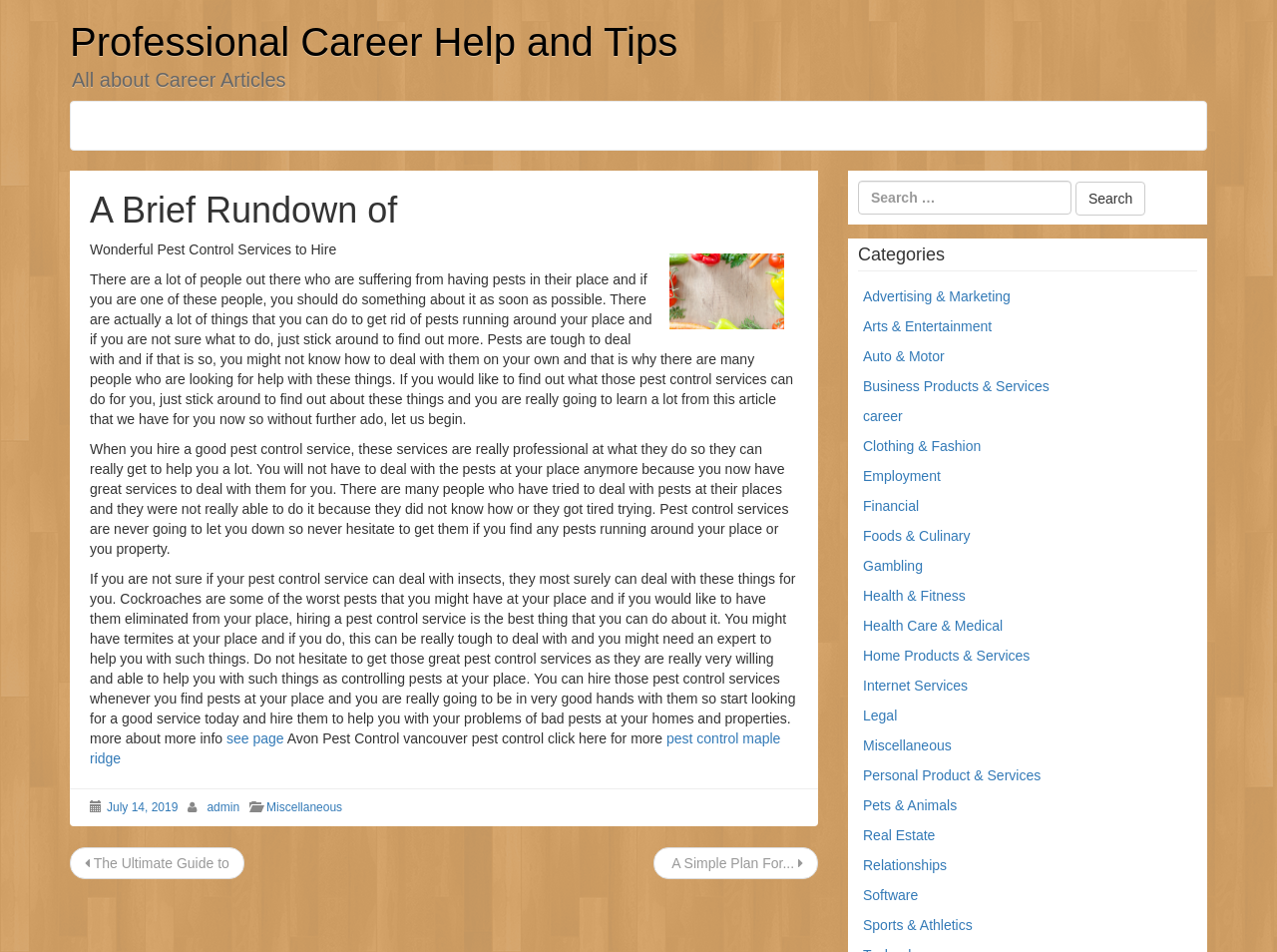Review the image closely and give a comprehensive answer to the question: What is the topic of the article?

The topic of the article can be determined by reading the static text in the article section, which mentions 'pest control services' and 'dealing with pests'.